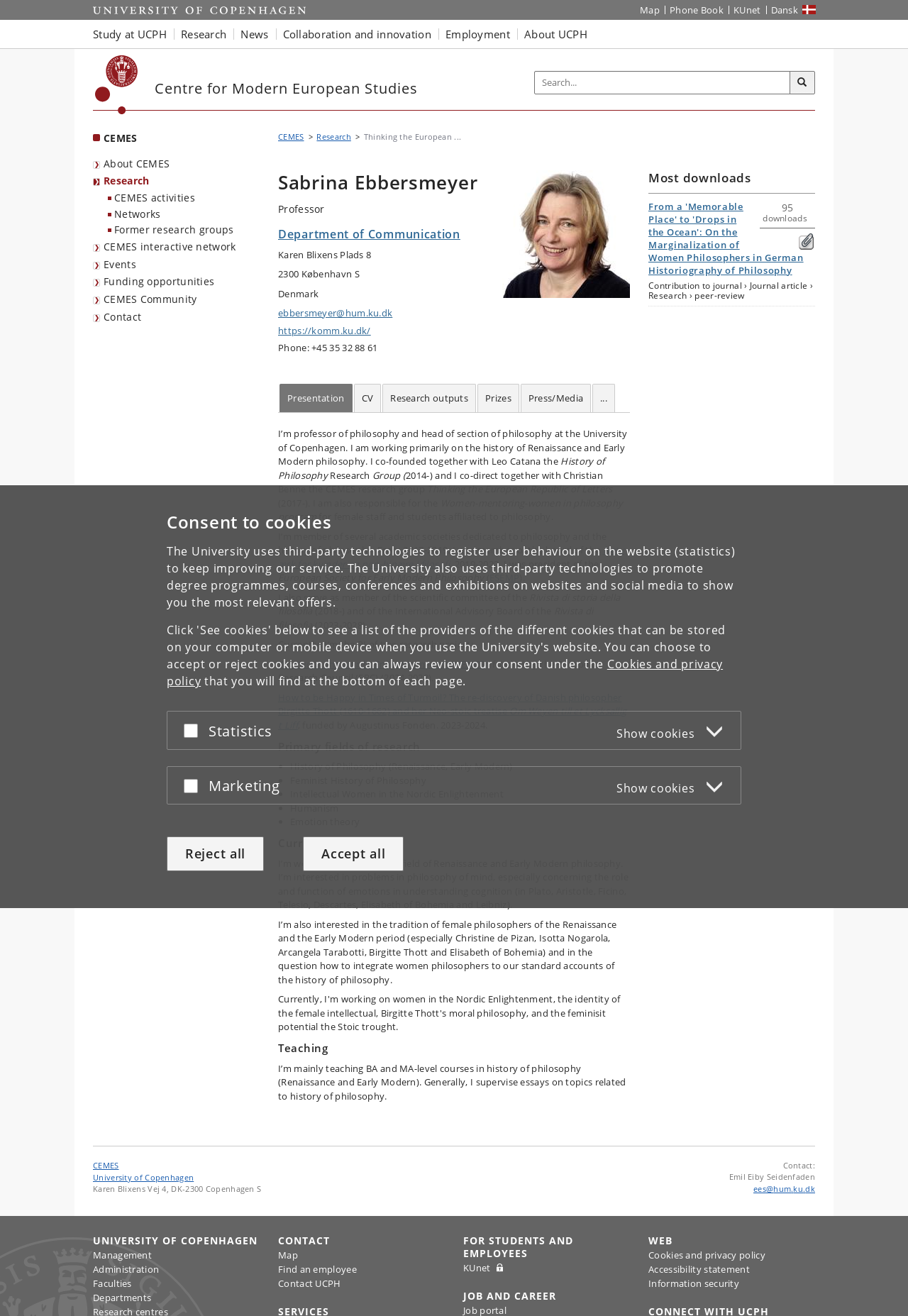What is the name of the department Sabrina Ebbersmeyer is affiliated with?
Please respond to the question thoroughly and include all relevant details.

I found this answer by examining the webpage content, where it mentions 'Department of Communication' as the department Sabrina Ebbersmeyer is affiliated with, along with her address and contact information.